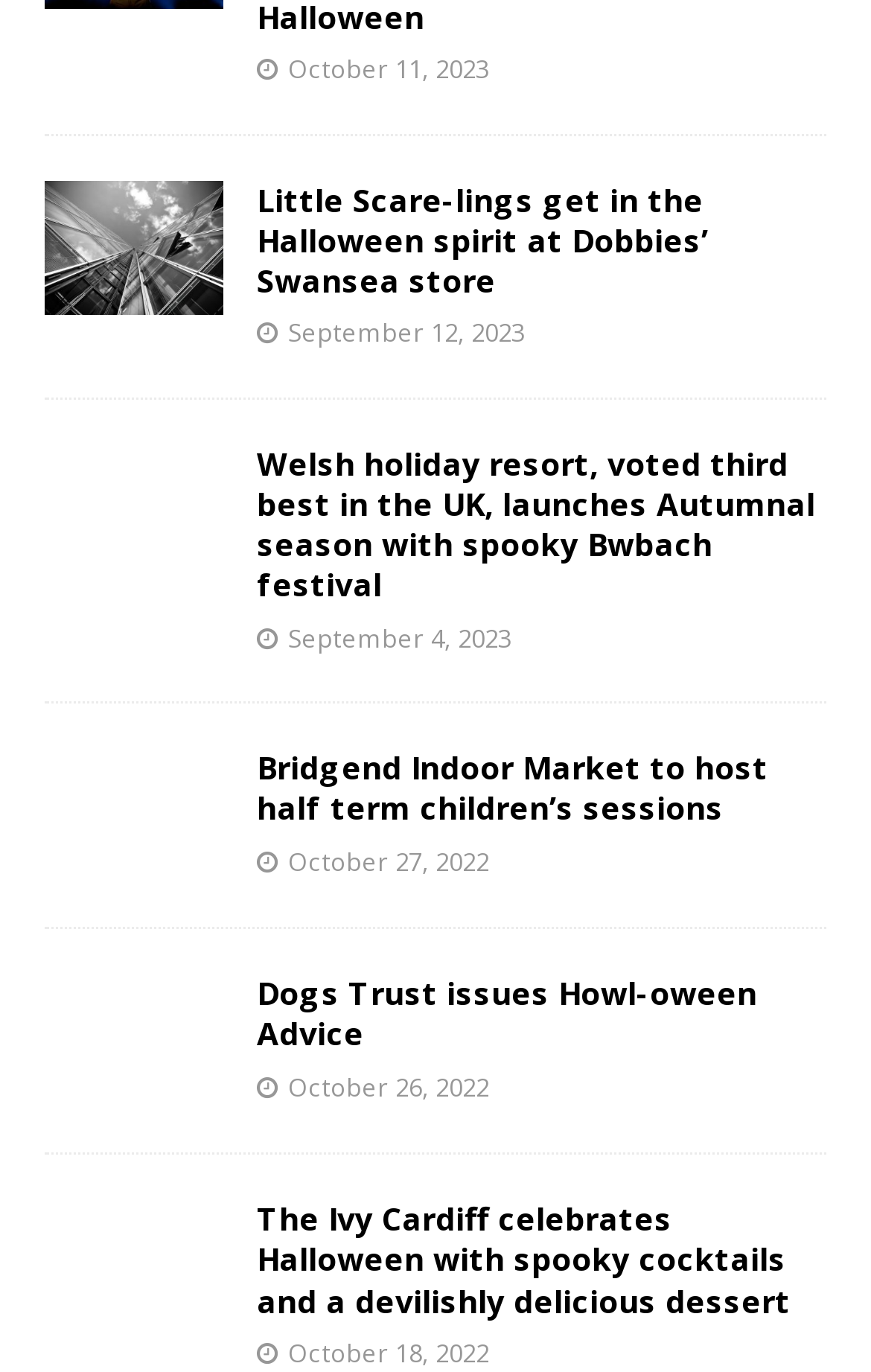What is the date of the first news article?
Refer to the image and answer the question using a single word or phrase.

October 11, 2023